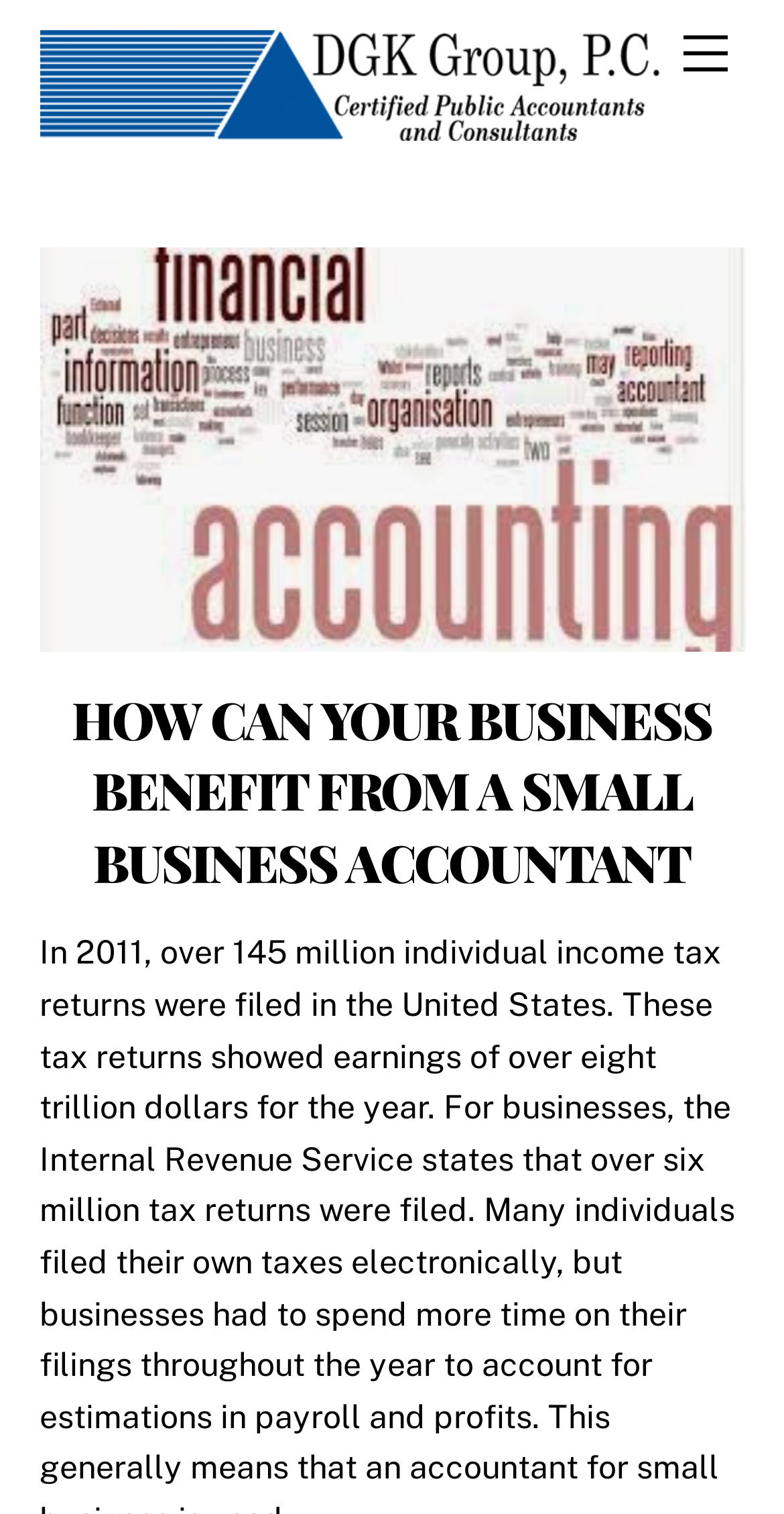Elaborate on the different components and information displayed on the webpage.

The webpage is about the benefits of hiring a small business accountant, specifically from DGK Group, Inc. At the top right corner, there is a "Menu" link. On the top left, the company's logo, "DGK Group, Inc.", is displayed, along with a link to the company's name. Below the logo, there is a figure with a link to "DGK Group PC Southampton PA" and an image with the same name.

The main content of the webpage is headed by a title "HOW CAN YOUR BUSINESS BENEFIT FROM A SMALL BUSINESS ACCOUNTANT", which is also a link. This title is positioned in the middle of the page, with a link to the same title below it.

At the bottom of the page, there is a "Back To Top" button, located at the bottom right corner. The webpage also provides some statistics about individual income tax returns and earnings in the United States in 2011, likely related to the benefits of hiring a small business accountant.